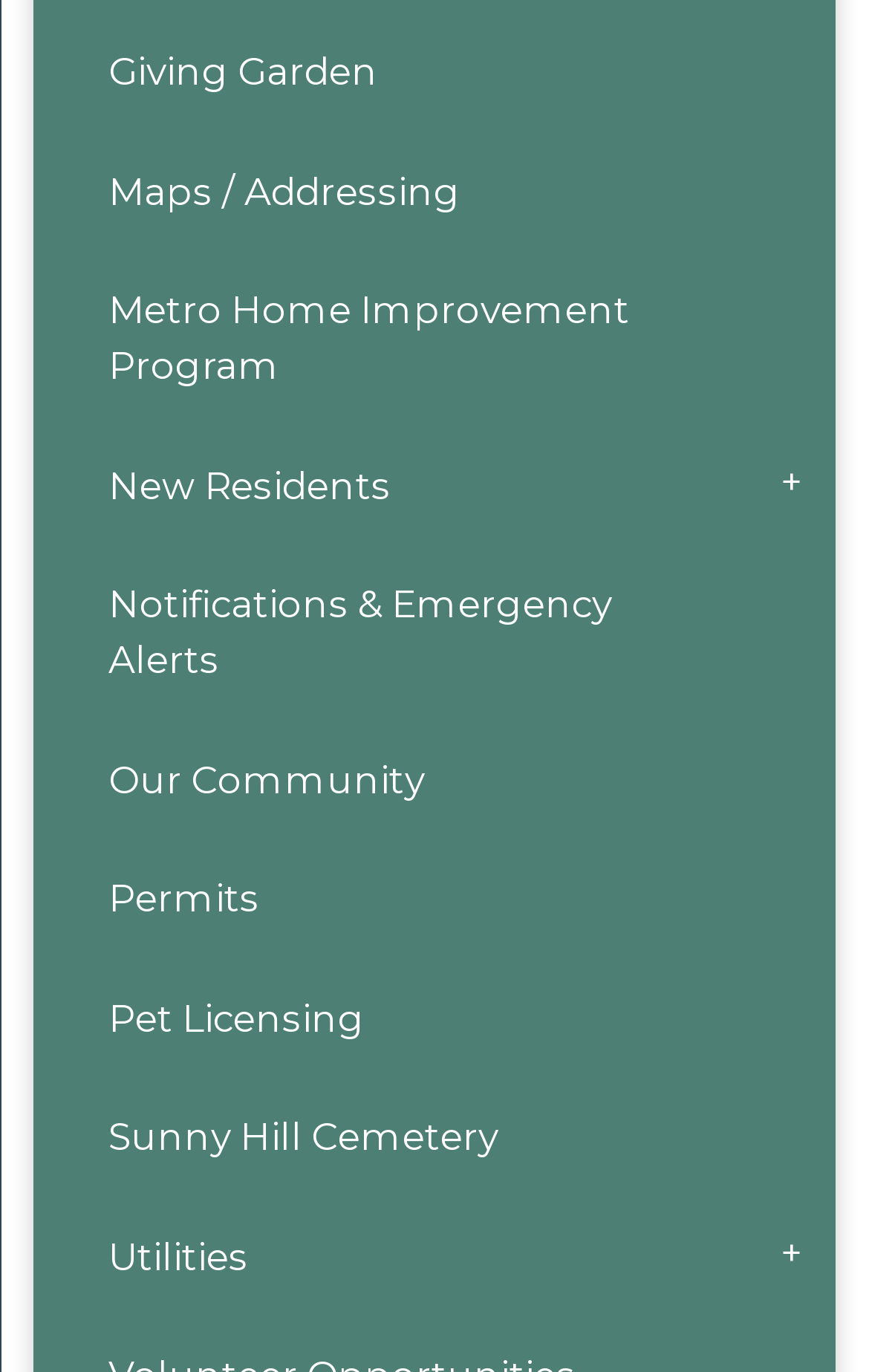Find the bounding box coordinates of the element to click in order to complete the given instruction: "visit Sunny Hill Cemetery."

[0.039, 0.786, 0.961, 0.873]